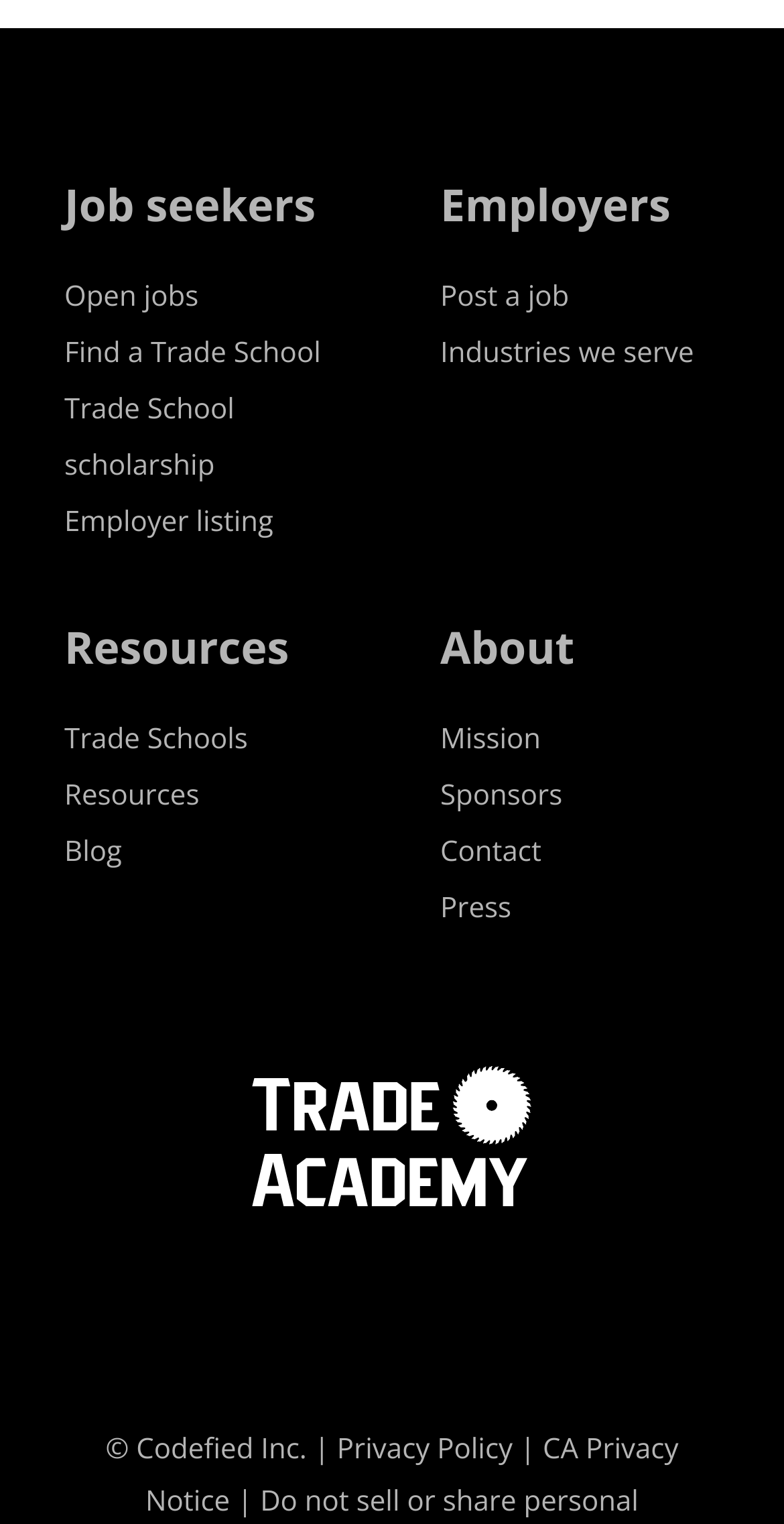What is the name of the company that owns the website?
Based on the visual details in the image, please answer the question thoroughly.

At the bottom of the webpage, I found a StaticText element with ID 188, which contains the copyright information, indicating that the website is owned by Codefied Inc.